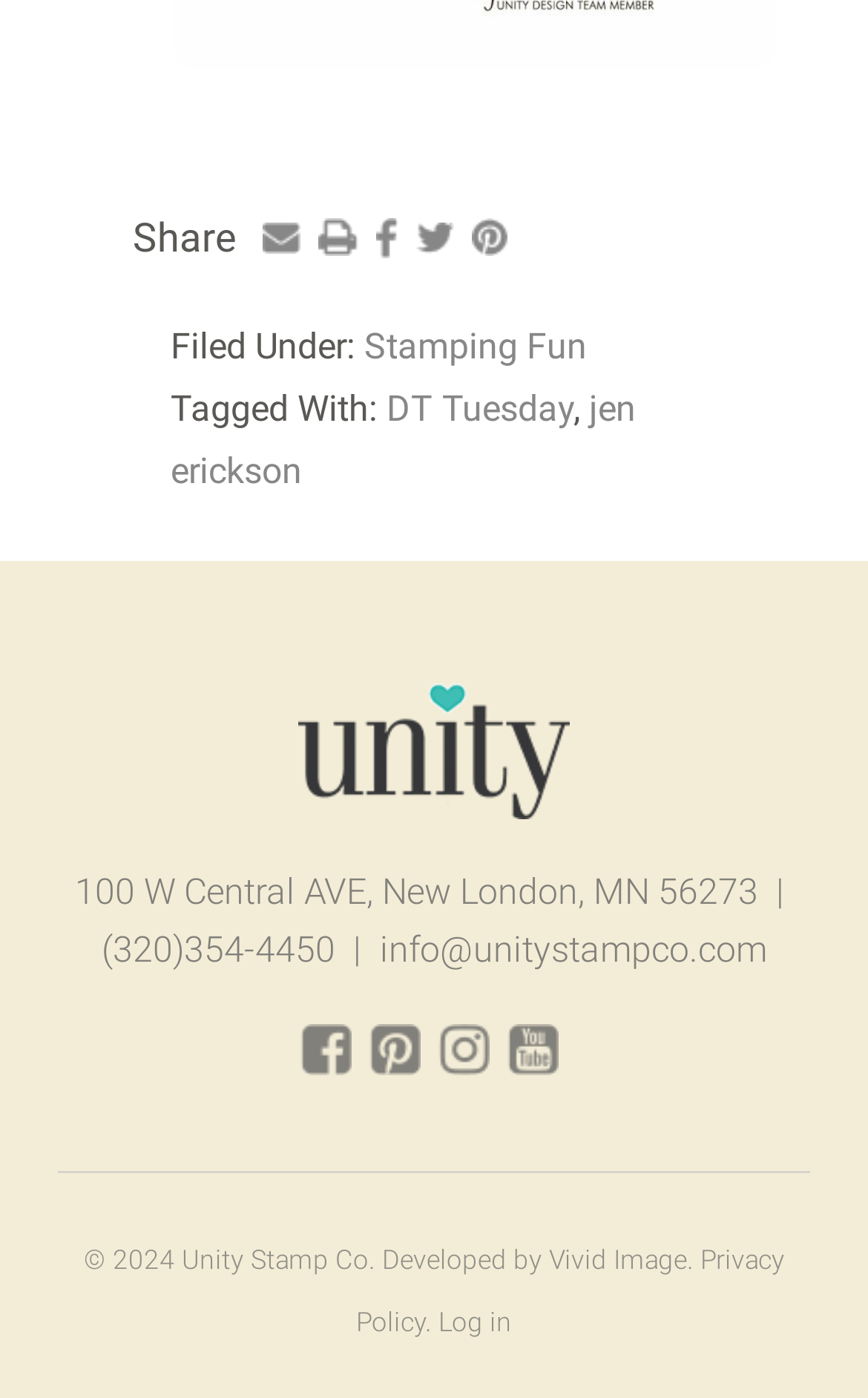Find the bounding box coordinates of the element to click in order to complete the given instruction: "Log in."

[0.505, 0.934, 0.59, 0.956]